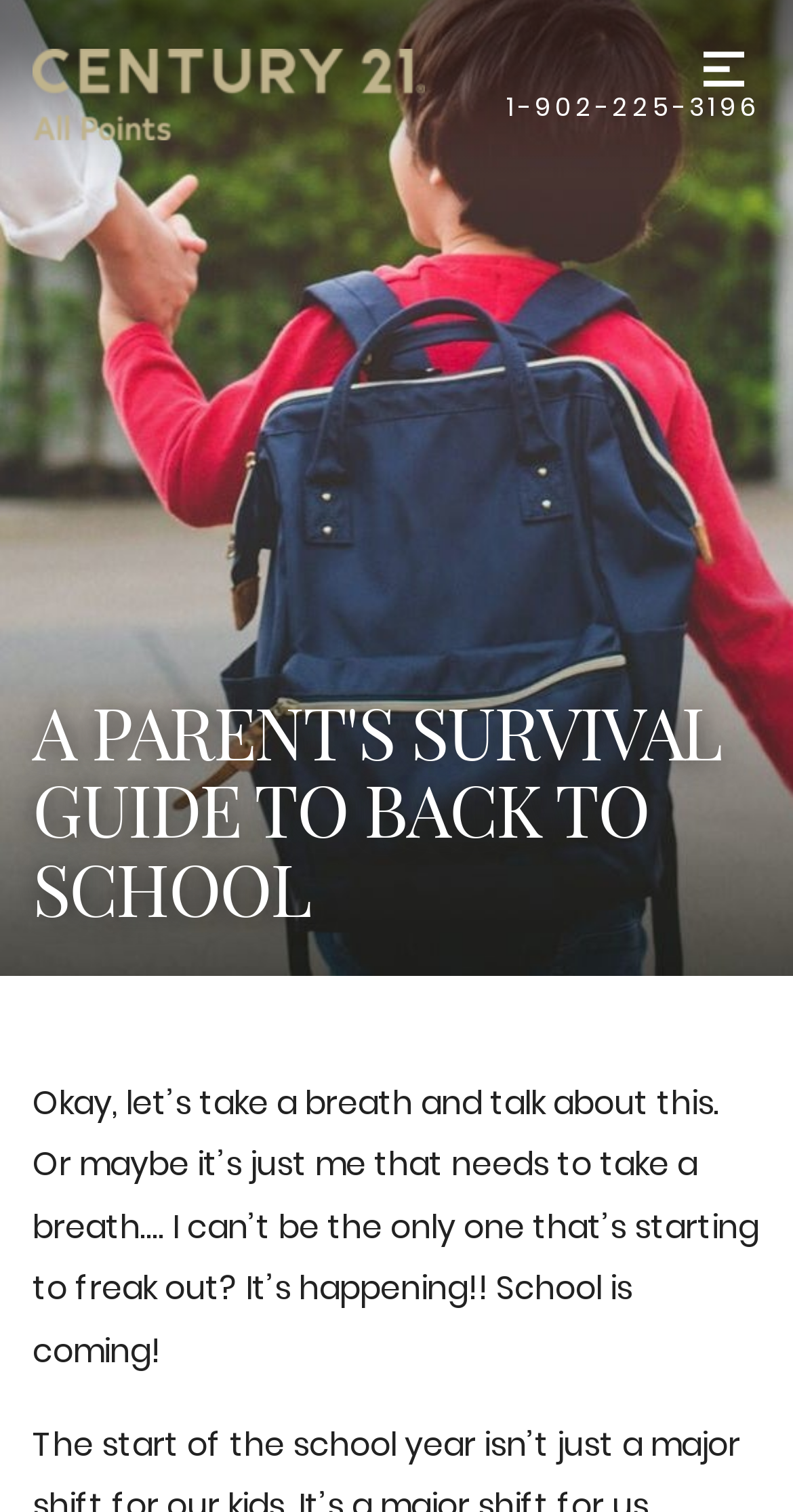Please answer the following question using a single word or phrase: 
What is the position of the menu button?

Top right corner